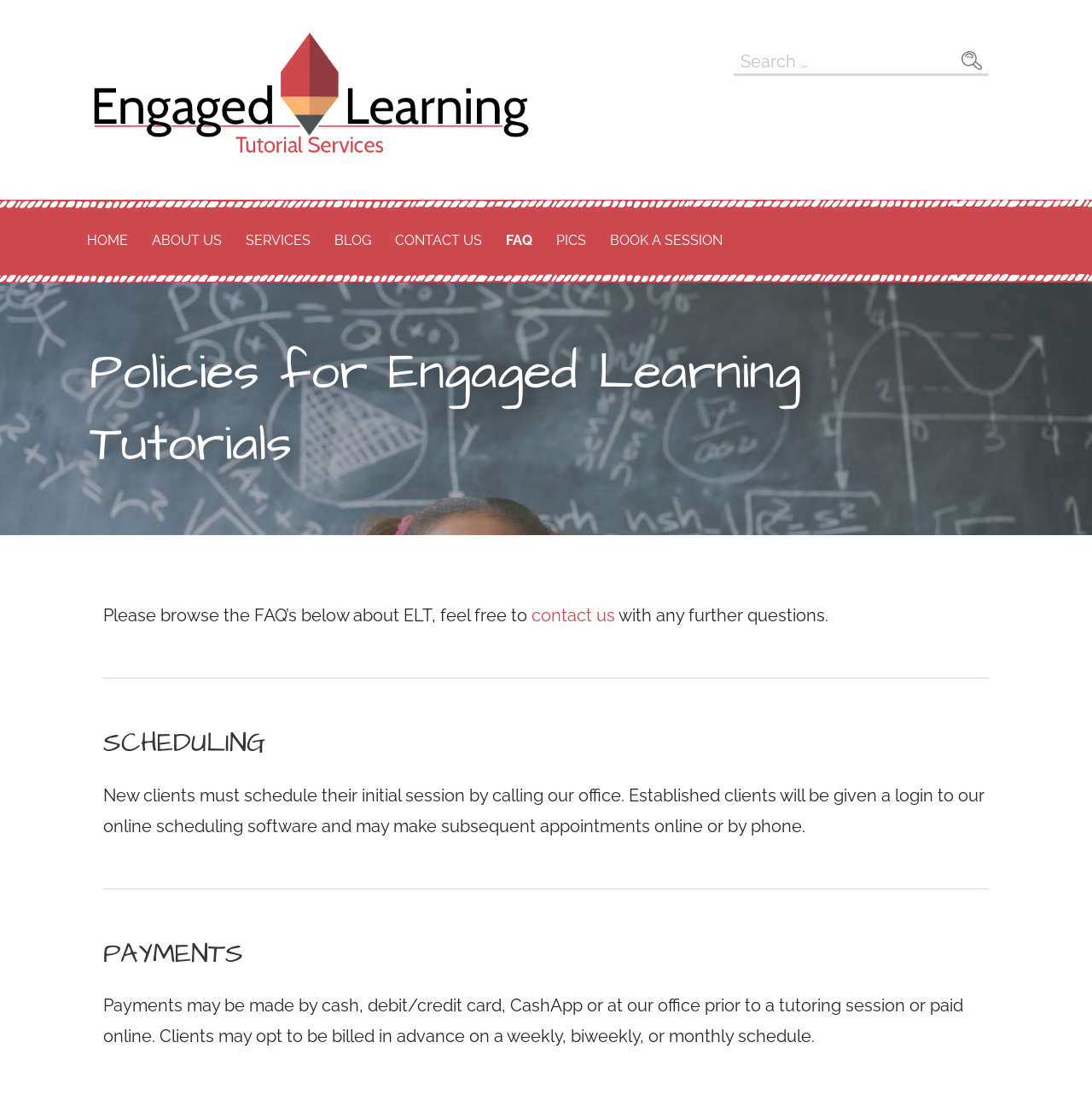Using the details from the image, please elaborate on the following question: How can new clients schedule their initial session?

According to the 'SCHEDULING' section, new clients must schedule their initial session by calling the office. This information is provided in the paragraph under the 'SCHEDULING' heading.